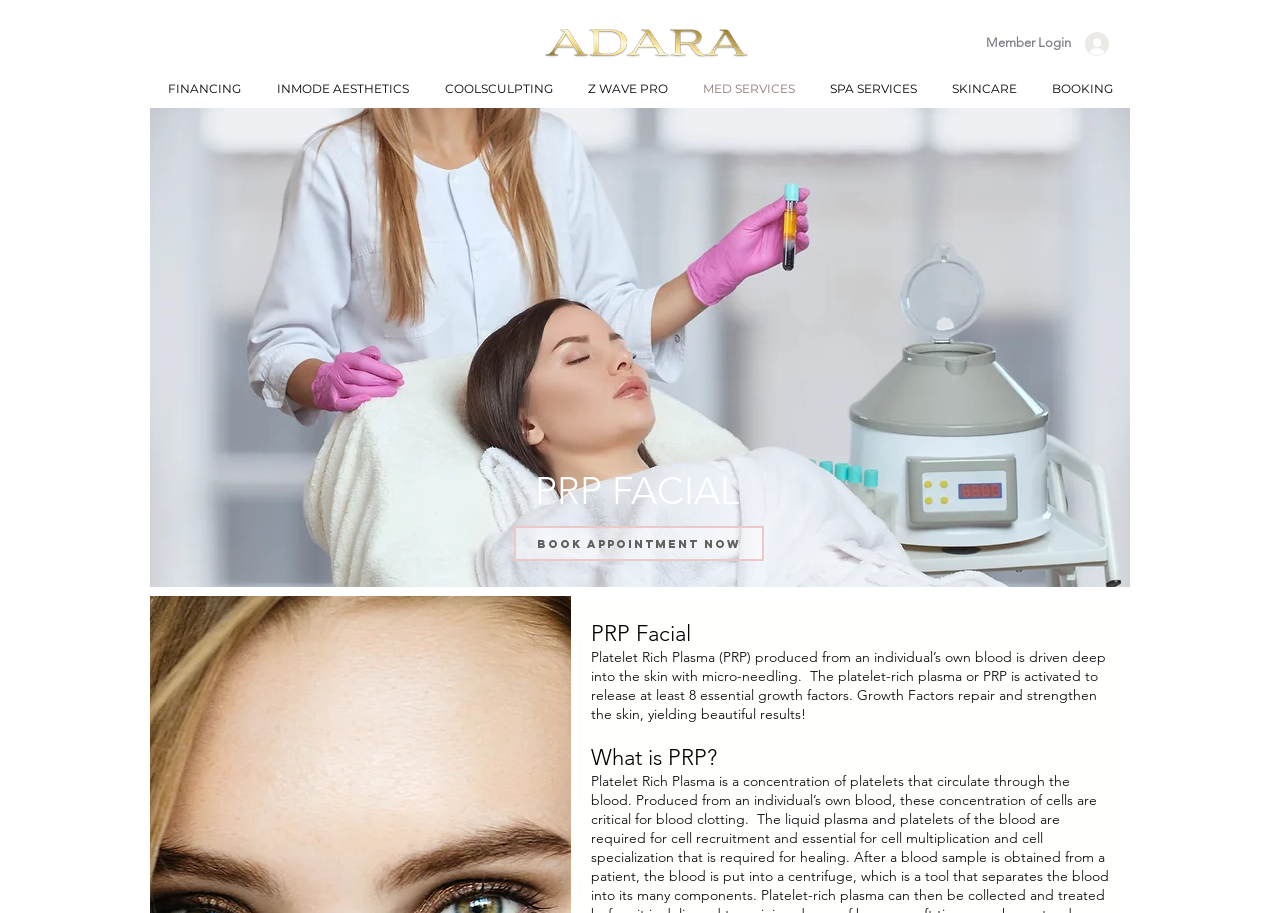Locate the bounding box coordinates of the clickable part needed for the task: "Navigate to FINANCING".

[0.117, 0.084, 0.202, 0.111]